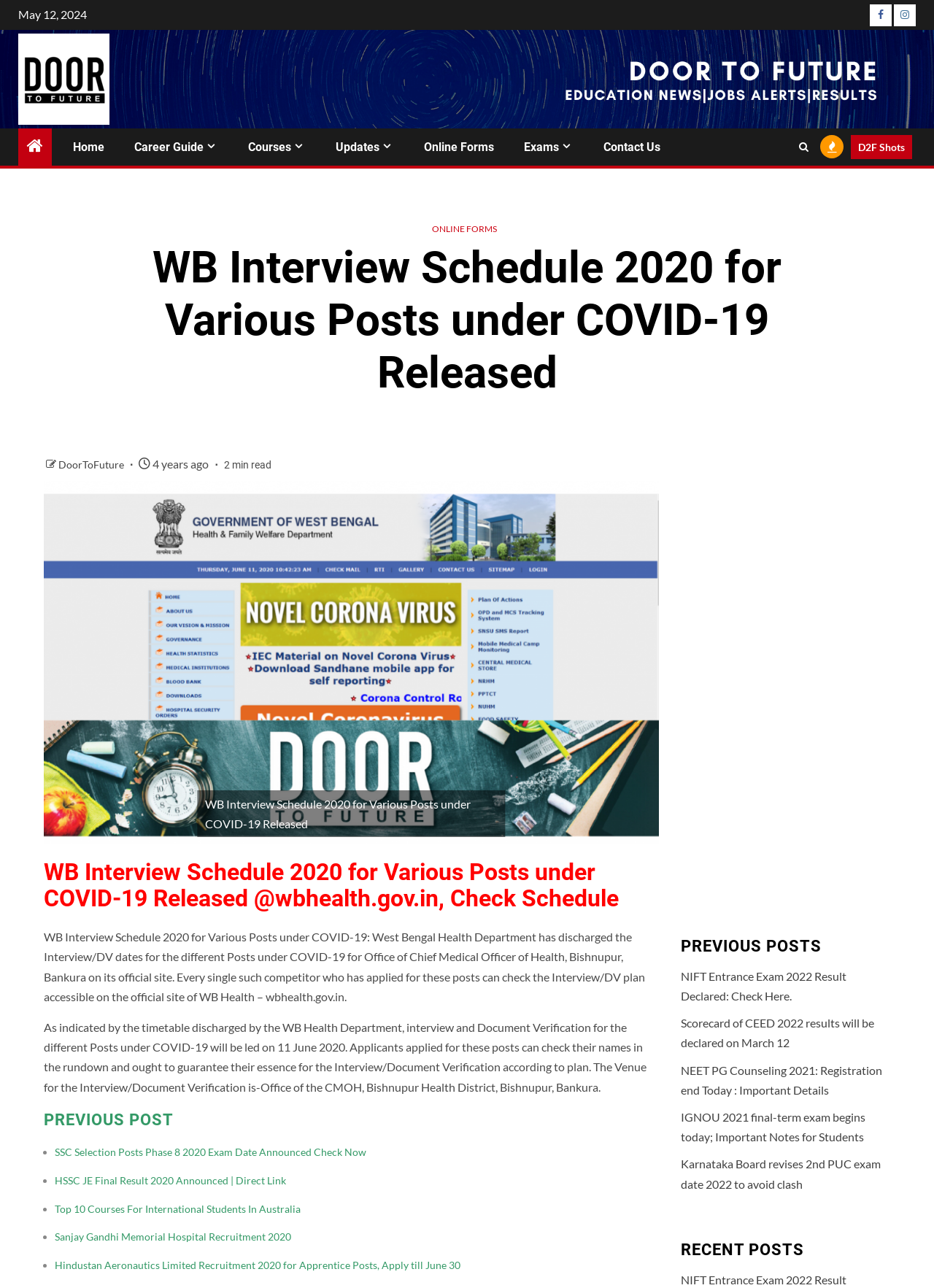Determine the bounding box coordinates of the clickable element necessary to fulfill the instruction: "Read the WB Interview Schedule 2020 article". Provide the coordinates as four float numbers within the 0 to 1 range, i.e., [left, top, right, bottom].

[0.047, 0.722, 0.691, 0.779]